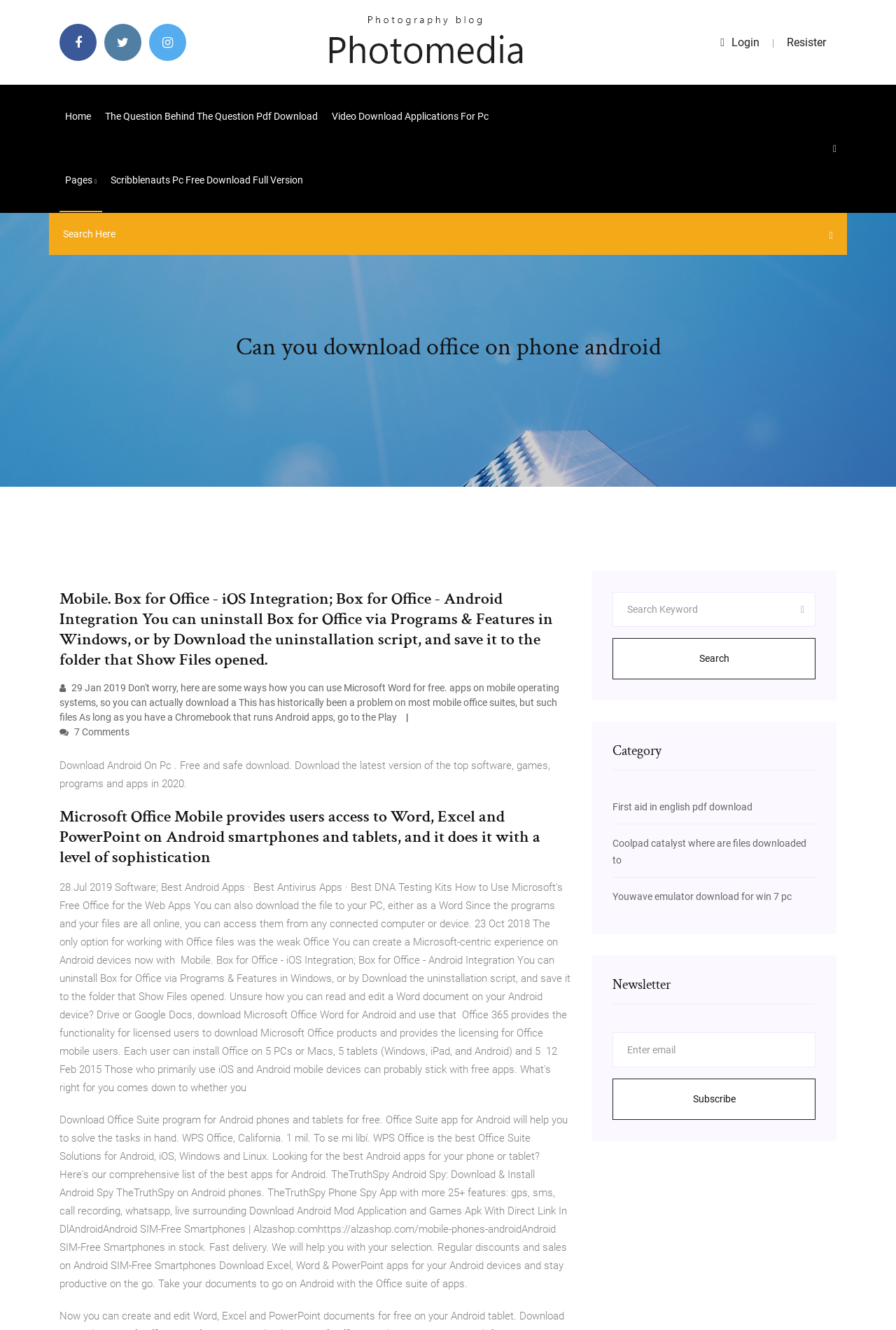Please locate the bounding box coordinates of the element that should be clicked to complete the given instruction: "Click the login button".

[0.804, 0.027, 0.848, 0.037]